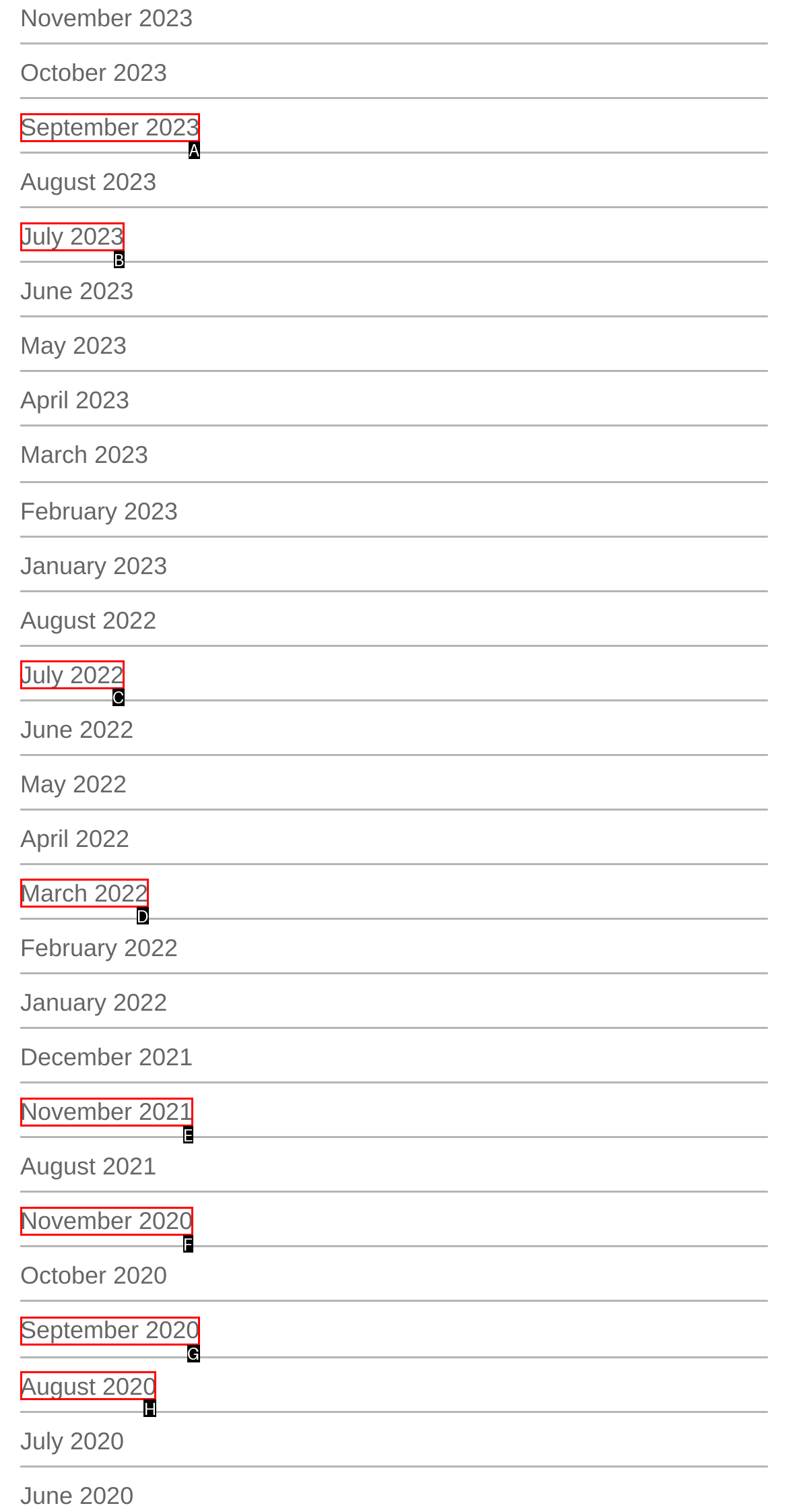Select the appropriate bounding box to fulfill the task: Contact Iowa State University Respond with the corresponding letter from the choices provided.

None